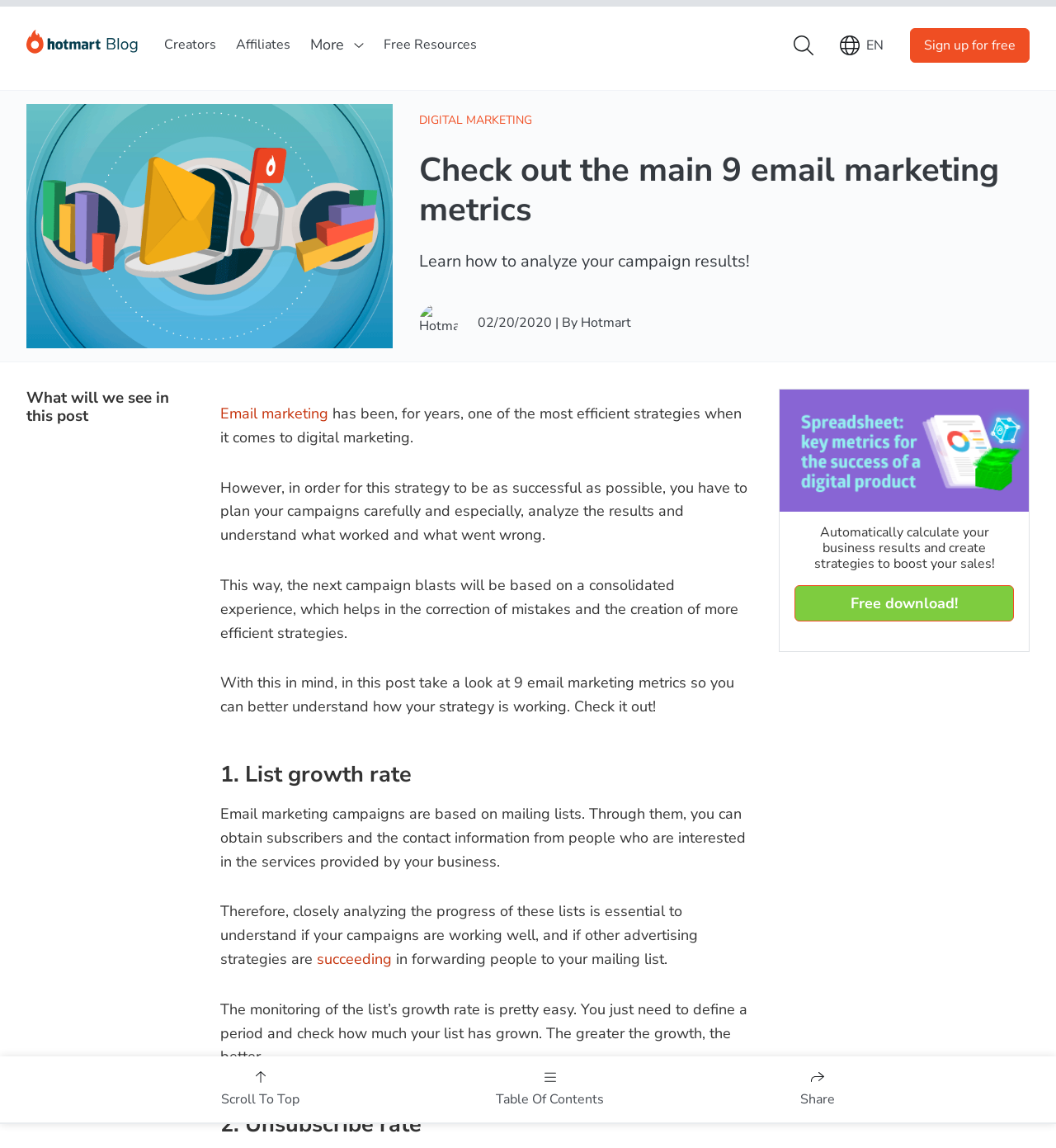Pinpoint the bounding box coordinates of the area that must be clicked to complete this instruction: "Go to the 'Creators' page".

[0.156, 0.031, 0.205, 0.047]